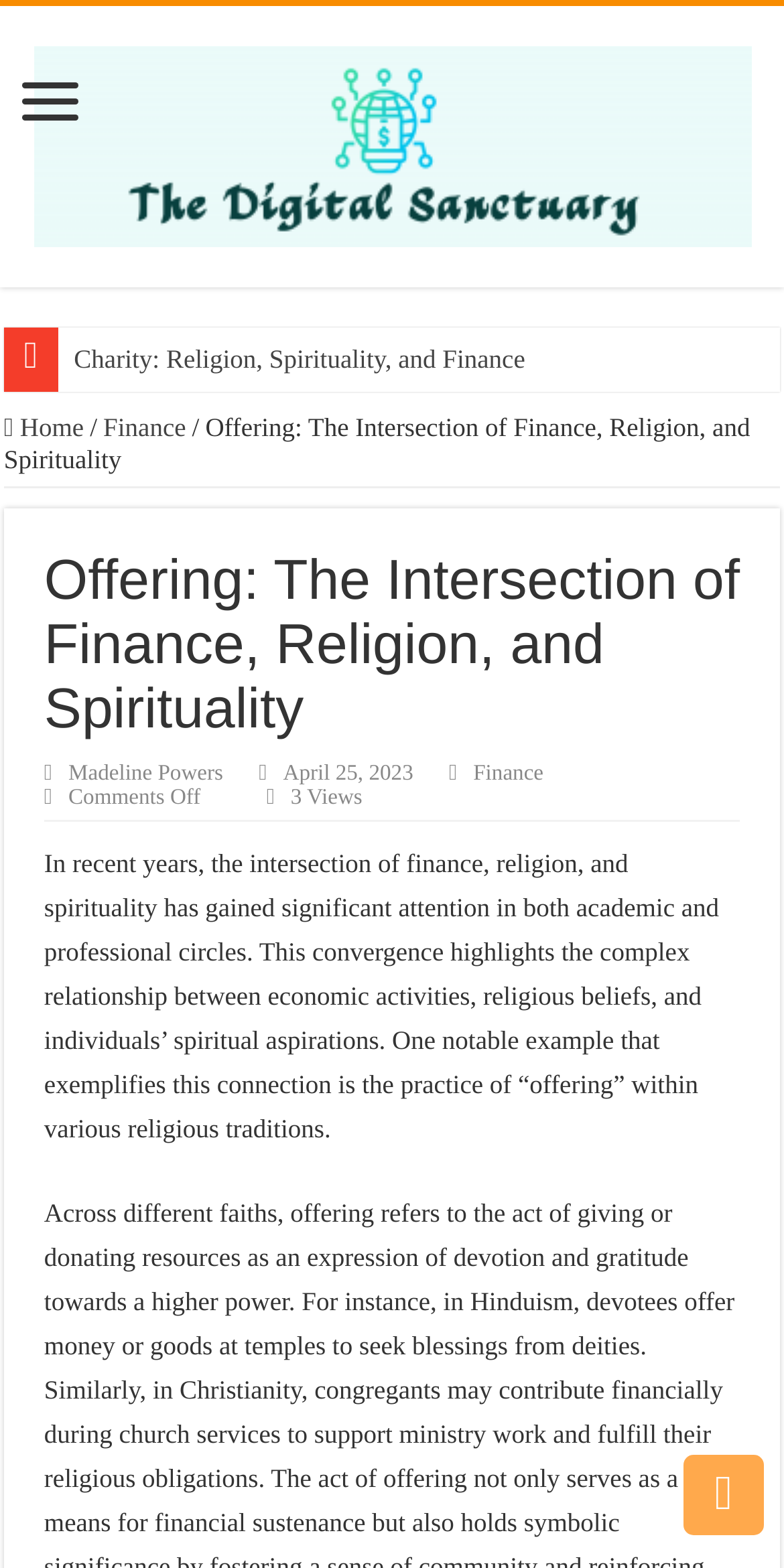Give a one-word or short-phrase answer to the following question: 
What is the topic of the article?

Finance, religion, and spirituality